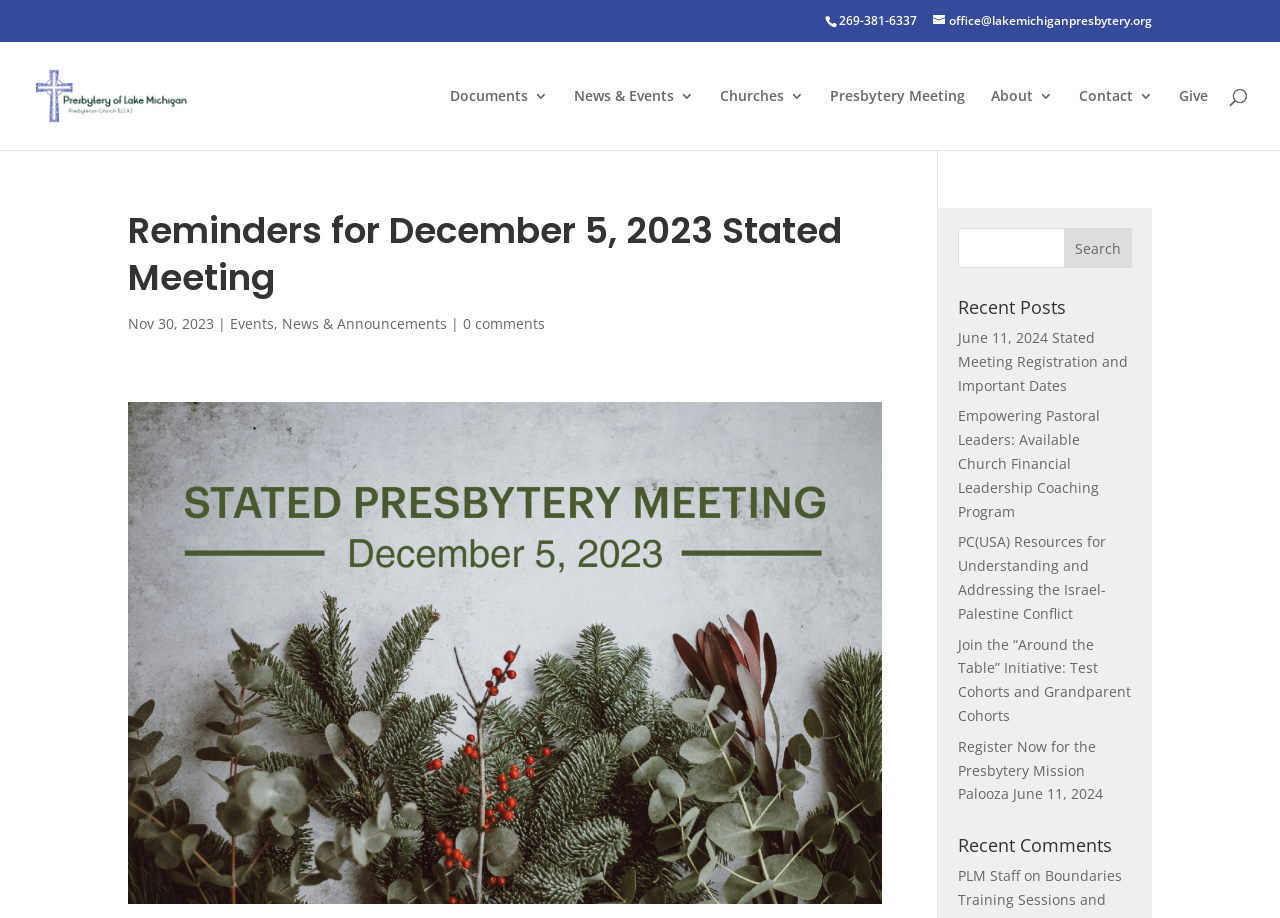Can you determine the bounding box coordinates of the area that needs to be clicked to fulfill the following instruction: "Visit the Presbytery of Lake Michigan website"?

[0.027, 0.092, 0.227, 0.113]